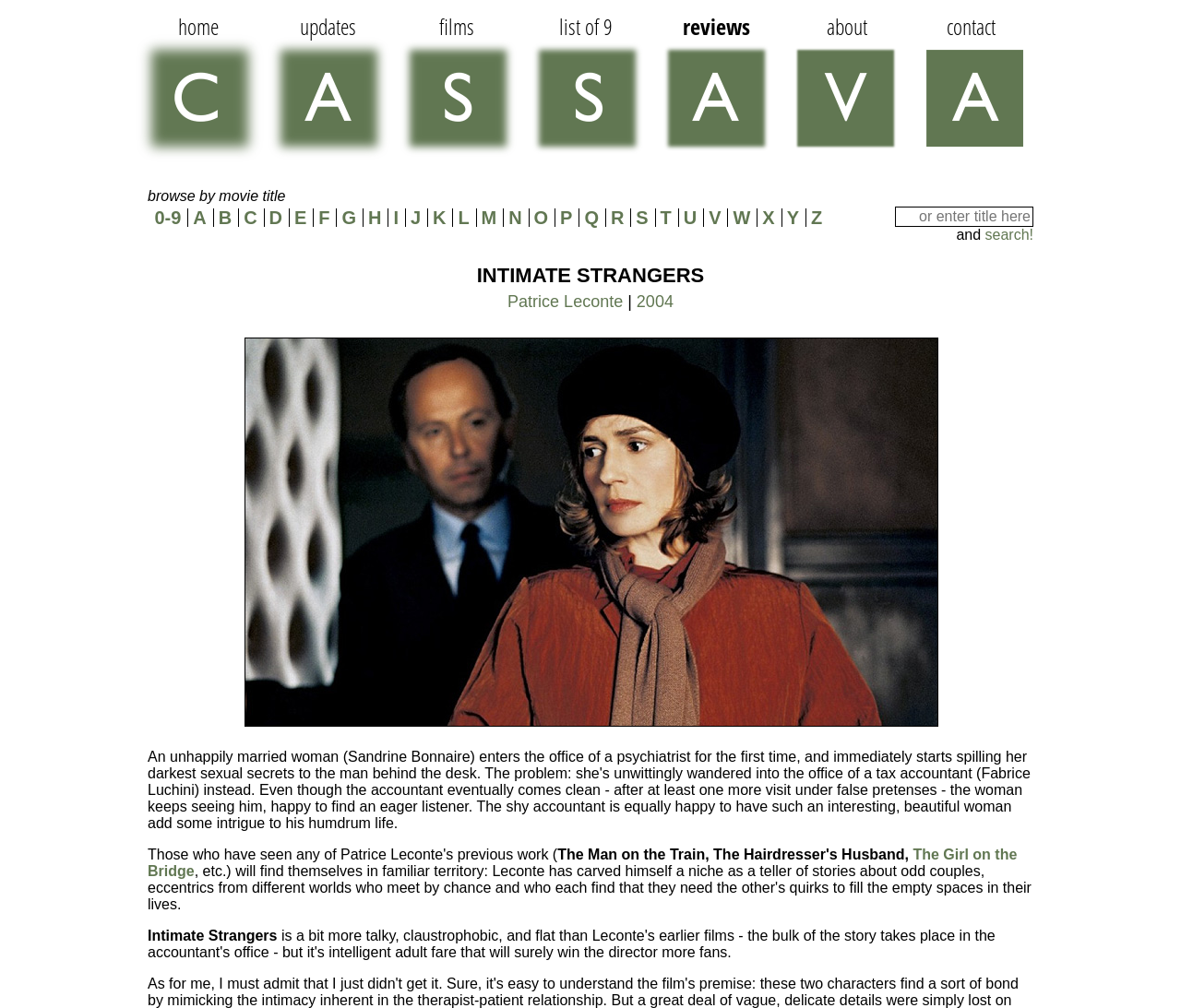Provide the bounding box coordinates for the UI element that is described as: "Reviews".

[0.547, 0.011, 0.666, 0.165]